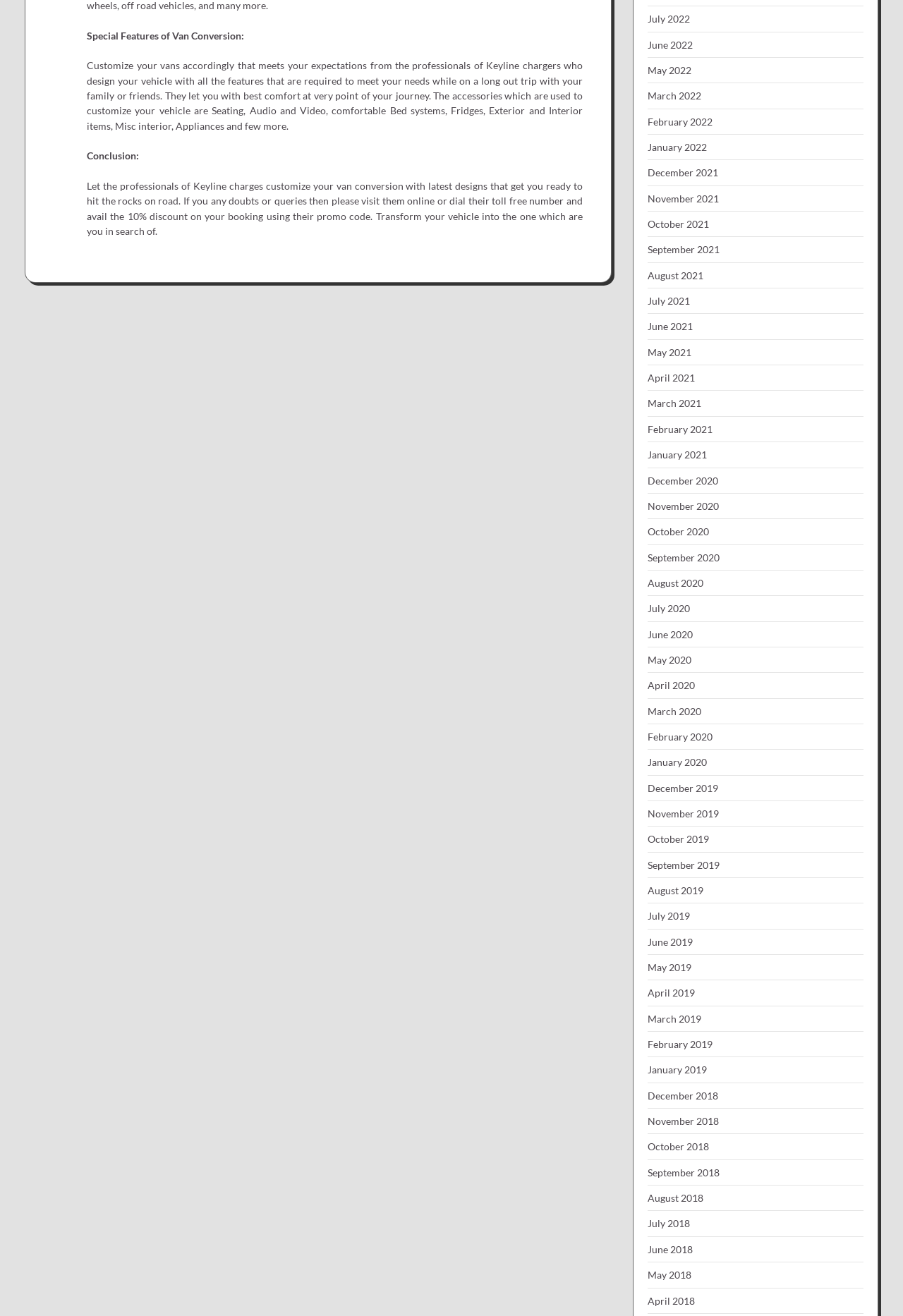What is the purpose of the links on the right side of the webpage? Examine the screenshot and reply using just one word or a brief phrase.

Archive links